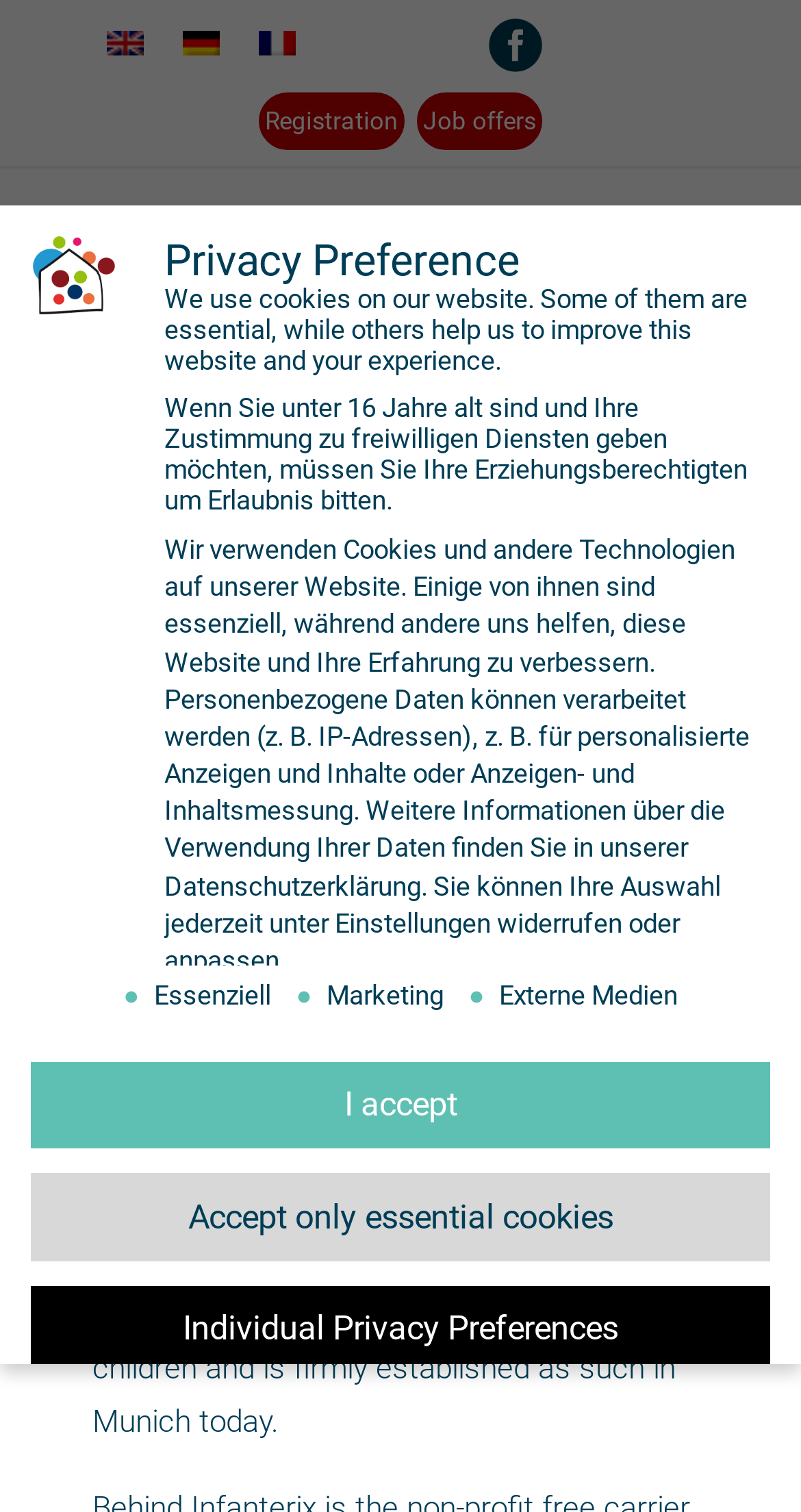Identify and provide the bounding box coordinates of the UI element described: "Accept only essential cookies". The coordinates should be formatted as [left, top, right, bottom], with each number being a float between 0 and 1.

[0.038, 0.776, 0.962, 0.834]